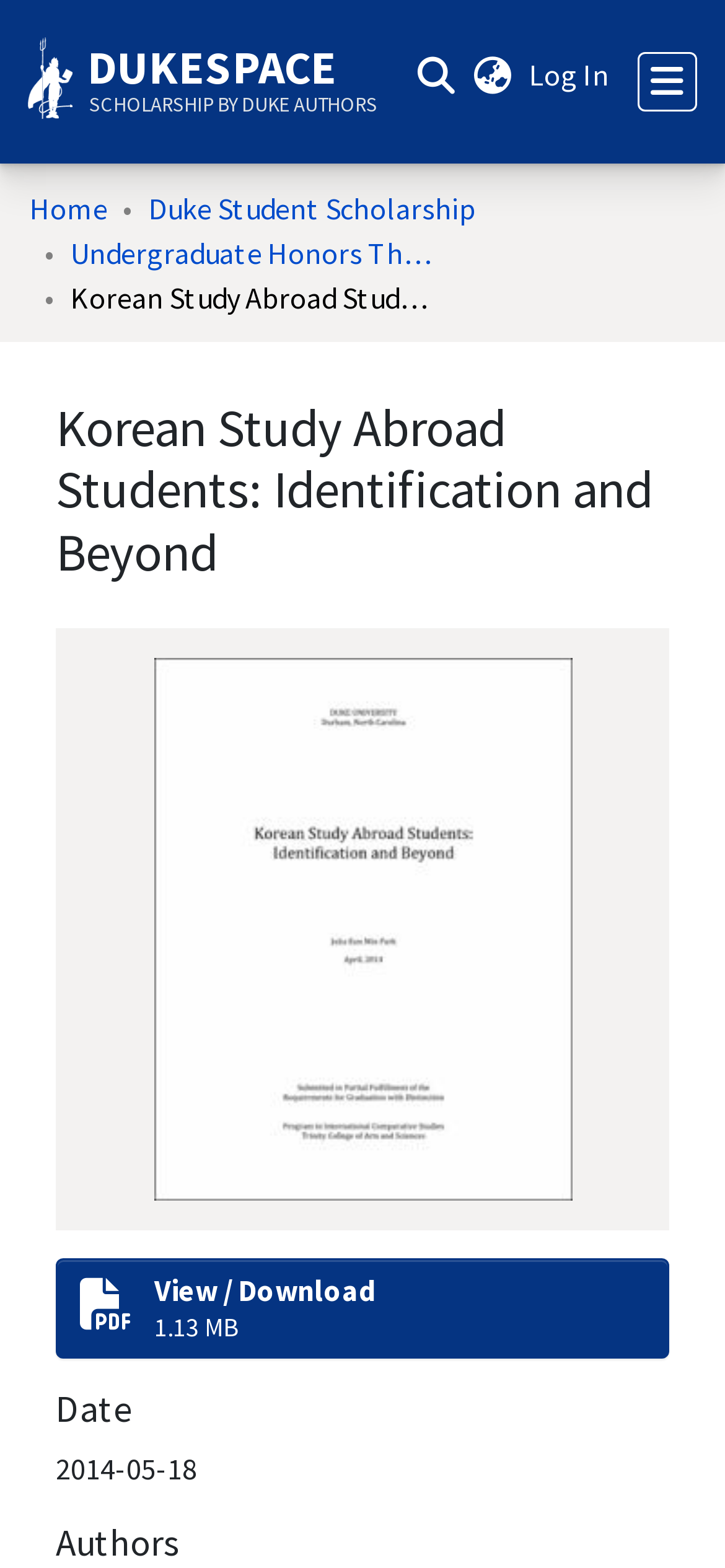Generate a thorough description of the webpage.

This webpage is about a research paper titled "Korean Study Abroad Students: Identification and Beyond". At the top left corner, there is a link to skip to the main content. Next to it, there are links to "Duke University Libraries" and "DUKESPACE SCHOLARSHIP BY DUKE AUTHORS". On the top right corner, there is a user profile bar with a search function, which includes a search box and a submit button. 

Below the search function, there are several links, including "Log In", "Language switch", and "Toggle navigation". On the left side of the page, there are links to "Communities & Collections", "Browse", and "How to Deposit". There is also a breadcrumb navigation menu that shows the current location of the page, with links to "Home", "Duke Student Scholarship", and "Undergraduate Honors Theses and Student papers".

The main content of the page is a research paper, with a heading that matches the title of the webpage. Below the heading, there is a thumbnail image of the paper. The paper can be viewed or downloaded, with a link to do so. The page also shows the date of the paper, which is May 18, 2014, and the authors of the paper.